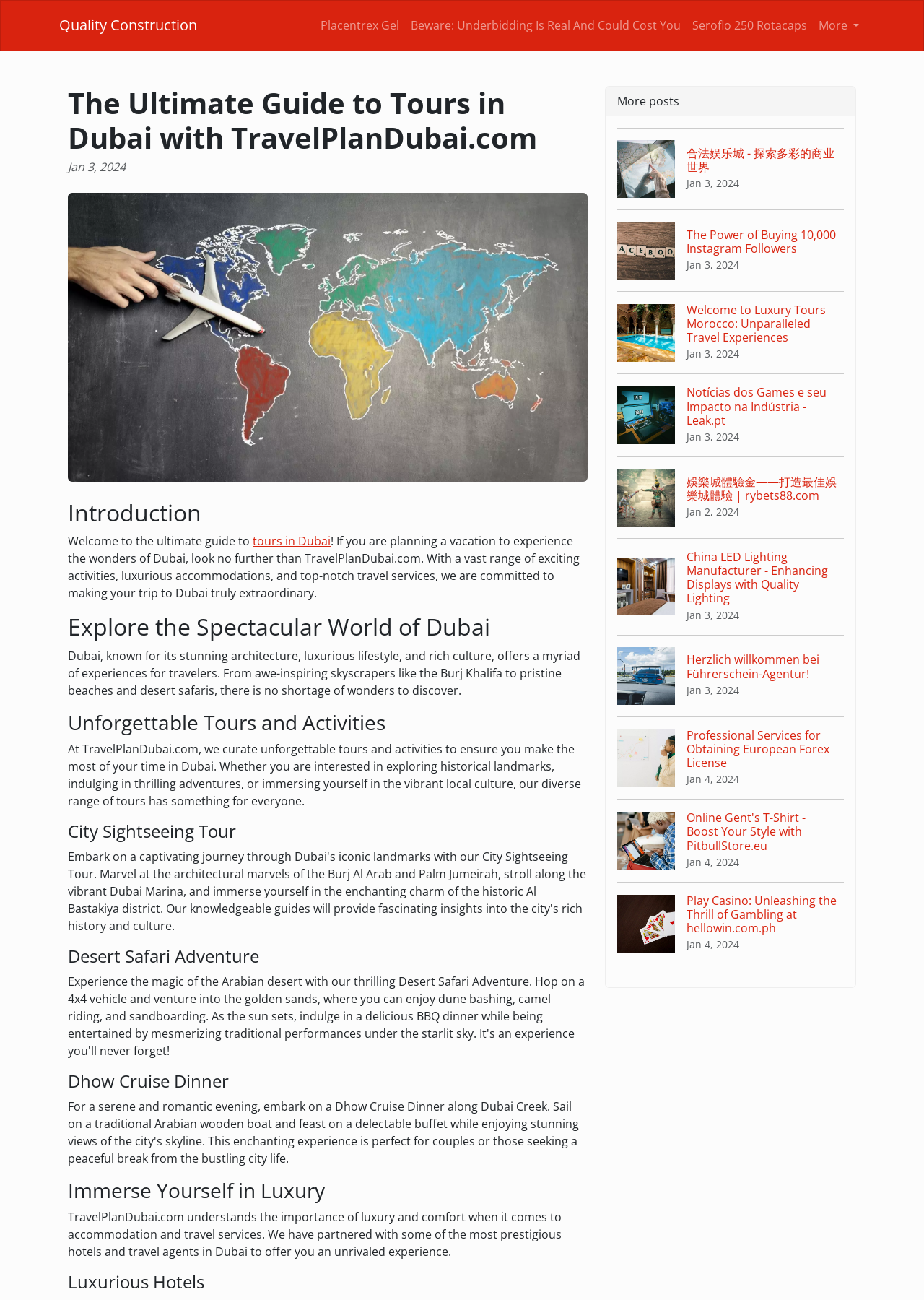Determine the bounding box coordinates of the UI element described below. Use the format (top-left x, top-left y, bottom-right x, bottom-right y) with floating point numbers between 0 and 1: Placentrex Gel

[0.341, 0.005, 0.438, 0.034]